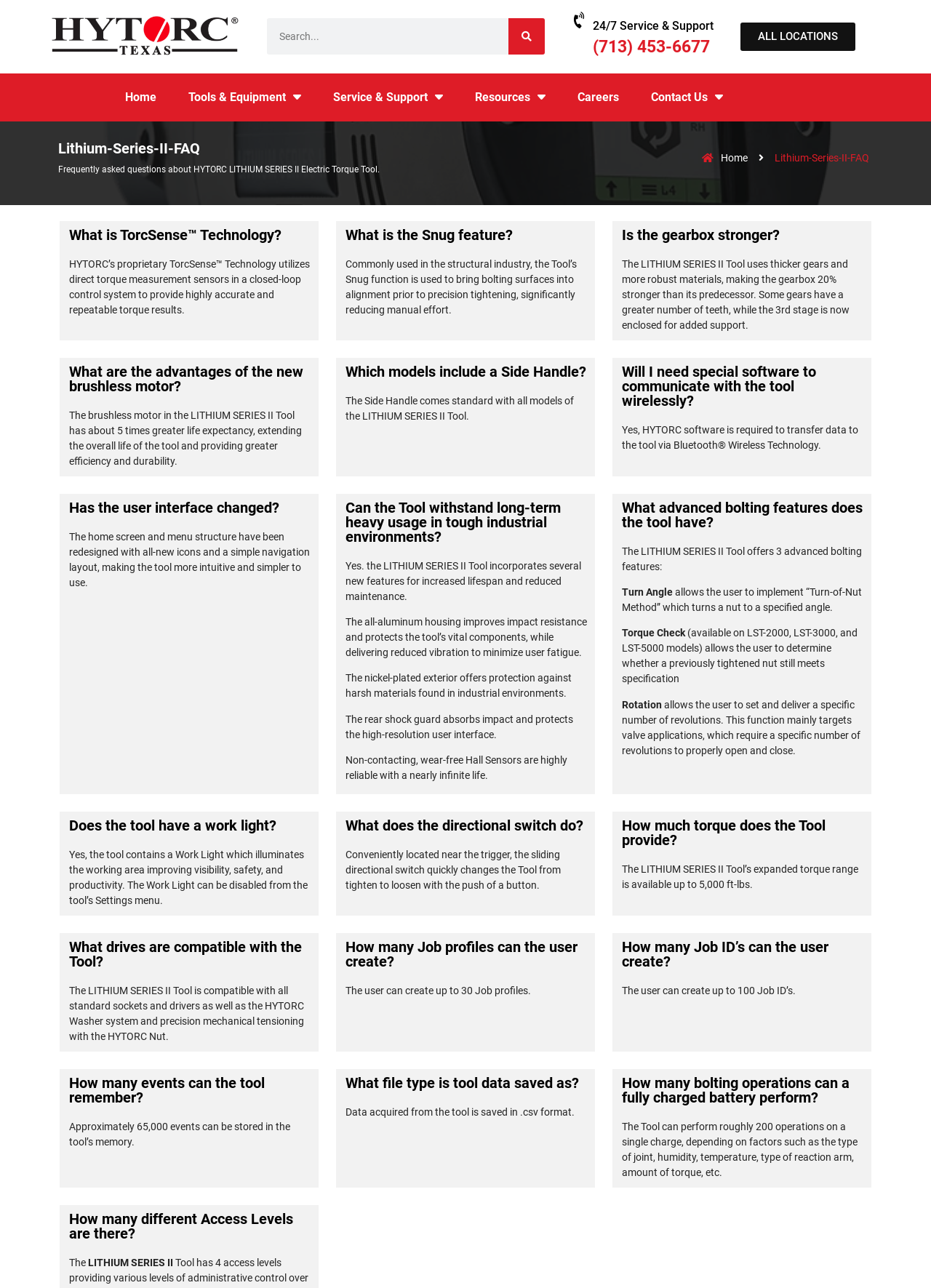Identify the bounding box coordinates for the region to click in order to carry out this instruction: "View Resources". Provide the coordinates using four float numbers between 0 and 1, formatted as [left, top, right, bottom].

[0.493, 0.057, 0.603, 0.094]